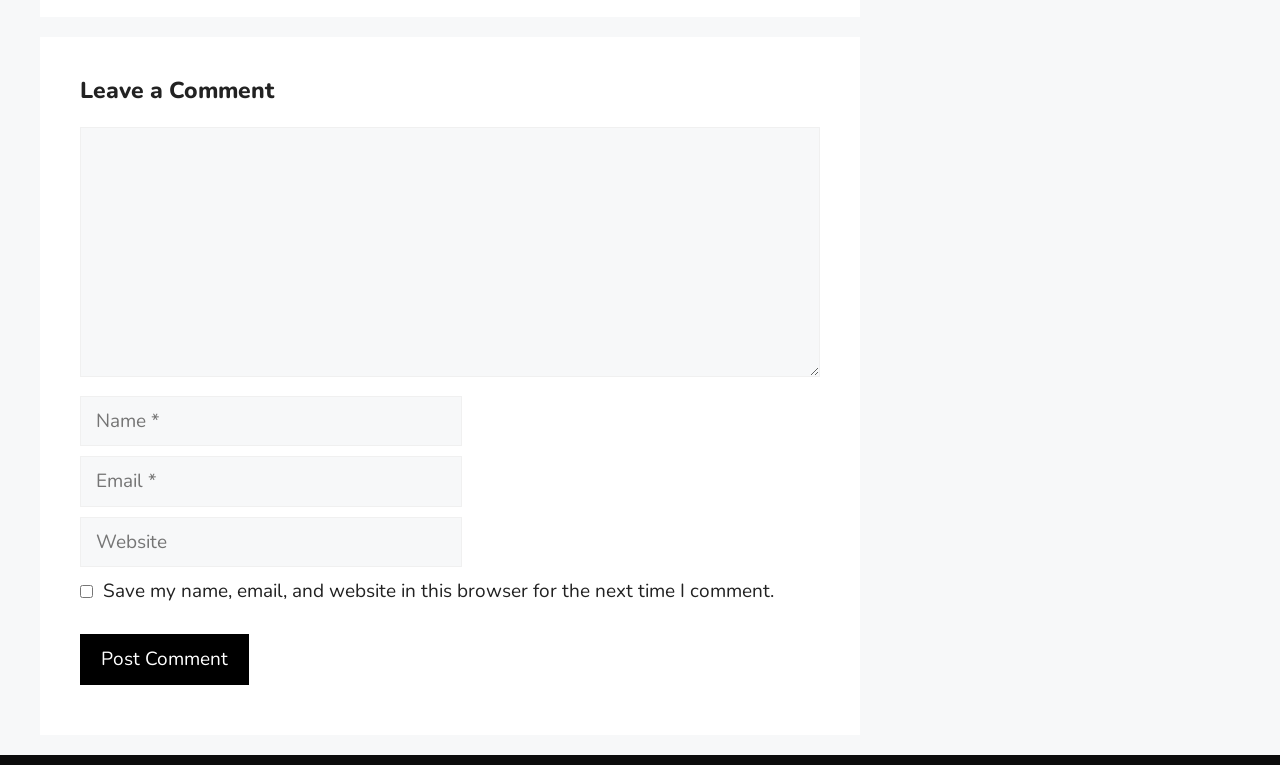Use a single word or phrase to answer the question: 
What is the purpose of the 'Comment' textbox?

Leave a comment